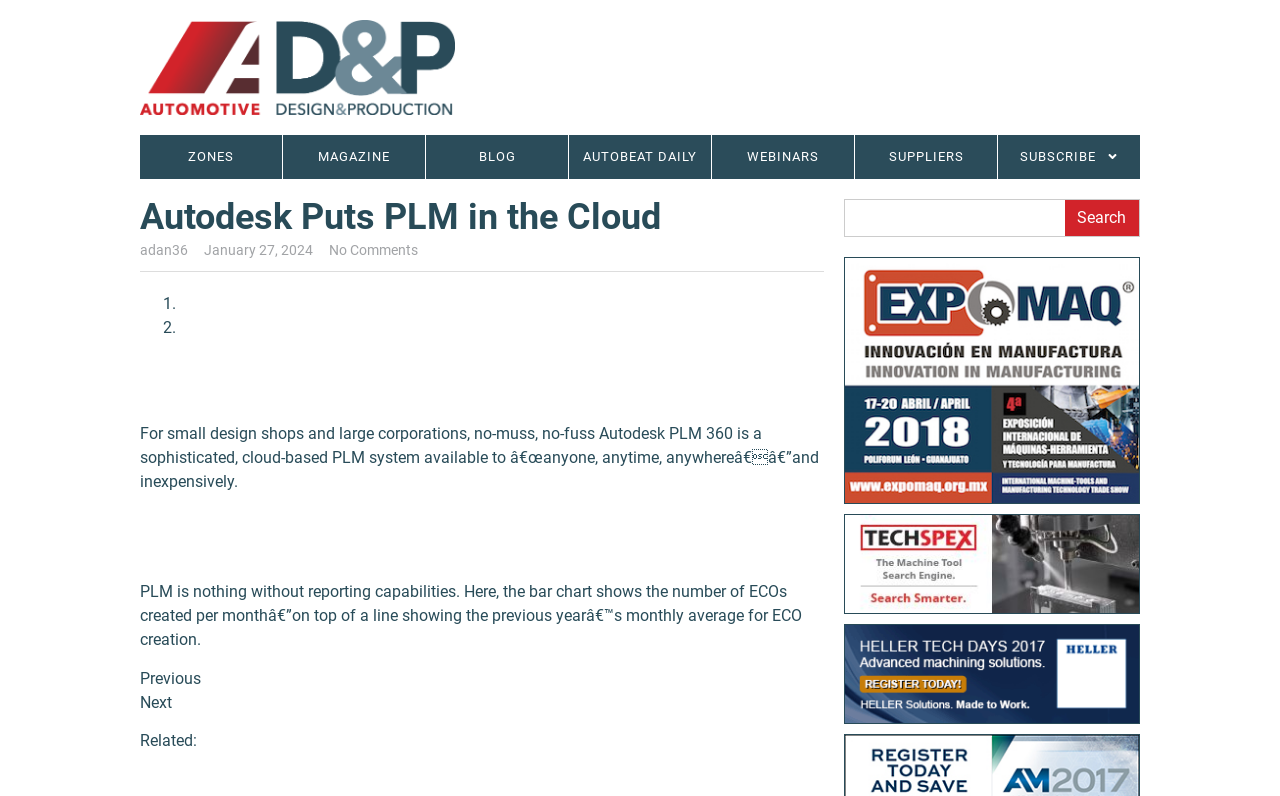Utilize the details in the image to give a detailed response to the question: What is the purpose of the search box?

The search box is located at the top right corner of the webpage, and it has a button labeled 'Search'. This suggests that the purpose of the search box is to allow users to search for specific content within the website.